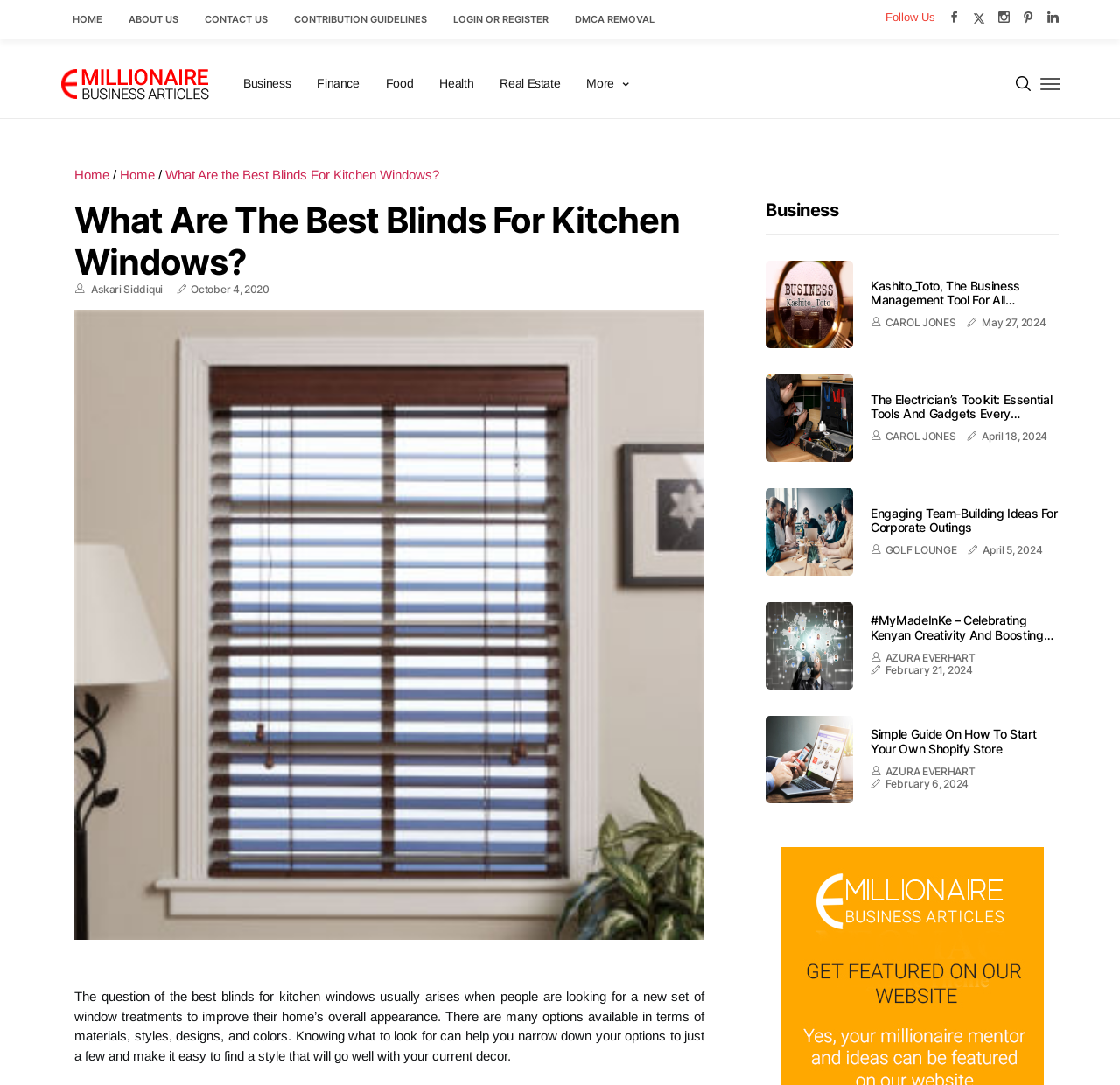Please find and report the primary heading text from the webpage.

What Are The Best Blinds For Kitchen Windows?